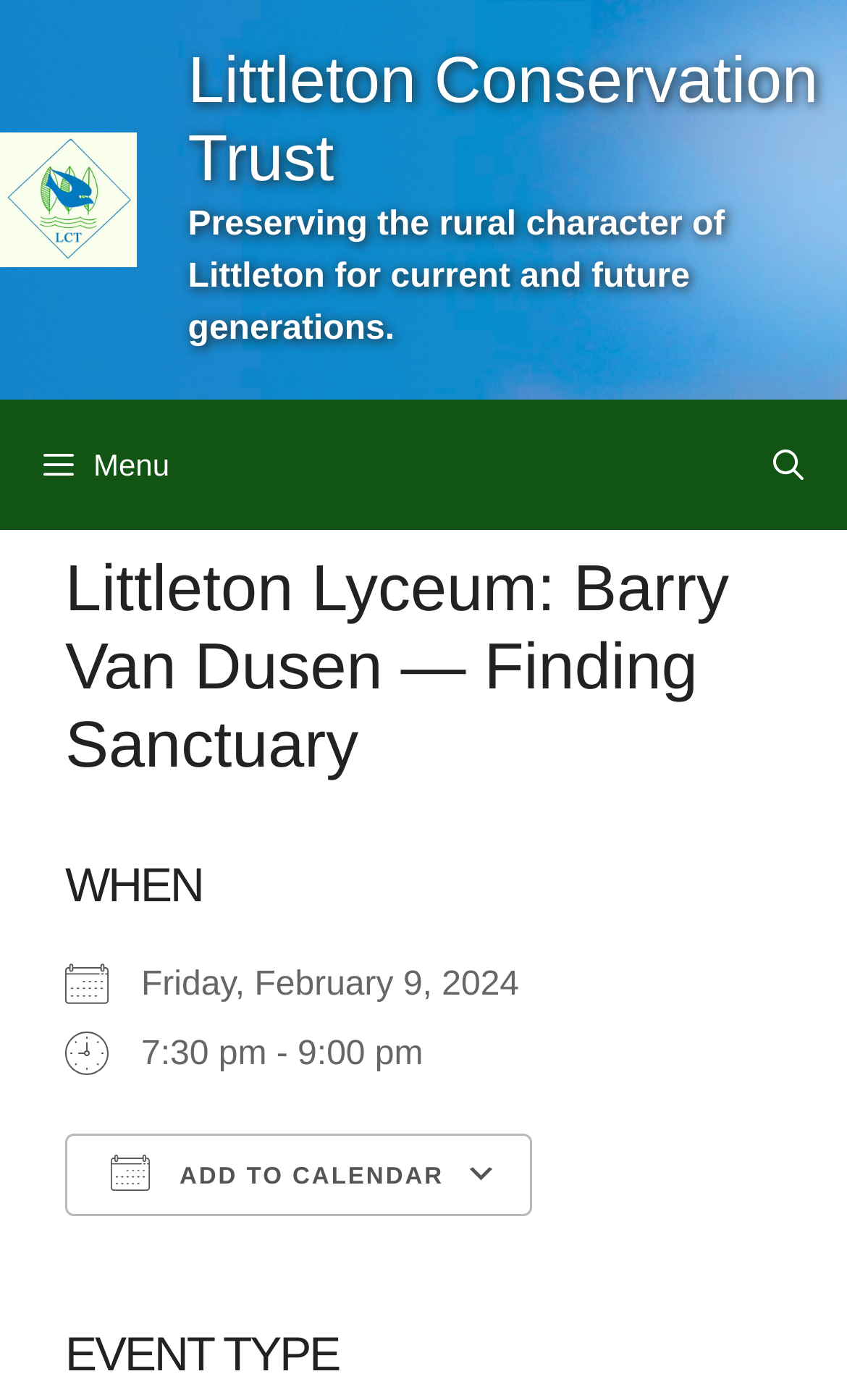What time does the event start?
Please look at the screenshot and answer using one word or phrase.

7:30 pm